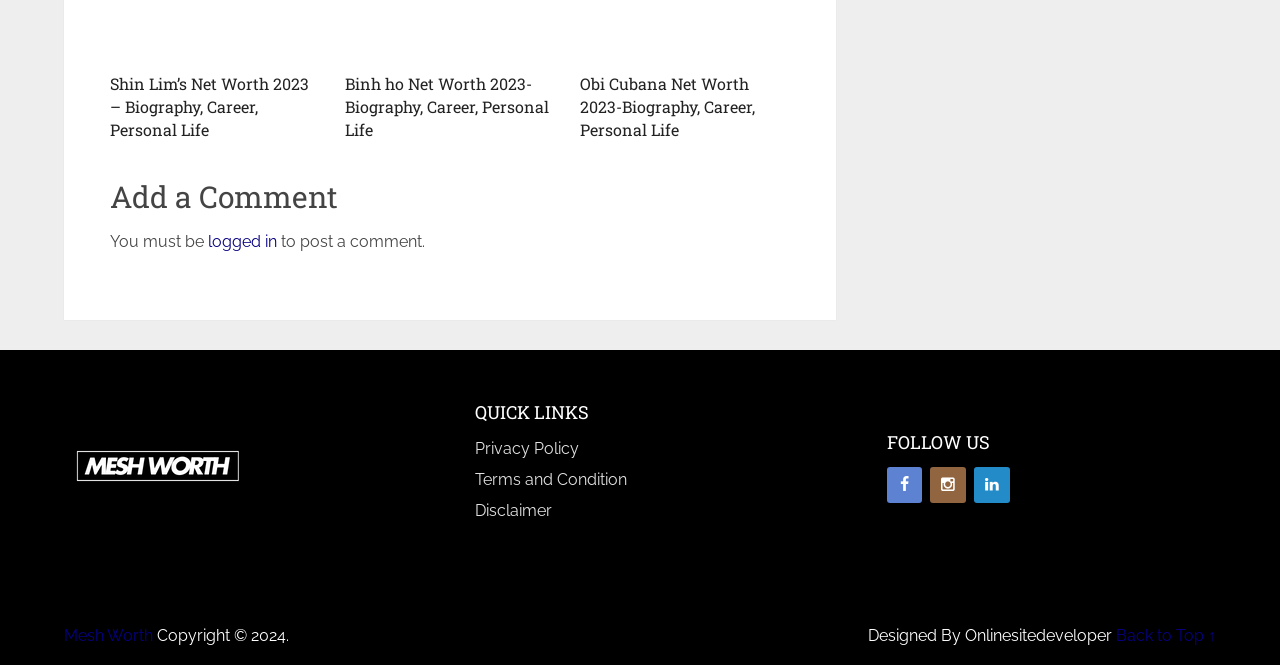Locate the bounding box coordinates of the area to click to fulfill this instruction: "Add a comment". The bounding box should be presented as four float numbers between 0 and 1, in the order [left, top, right, bottom].

[0.086, 0.265, 0.617, 0.328]